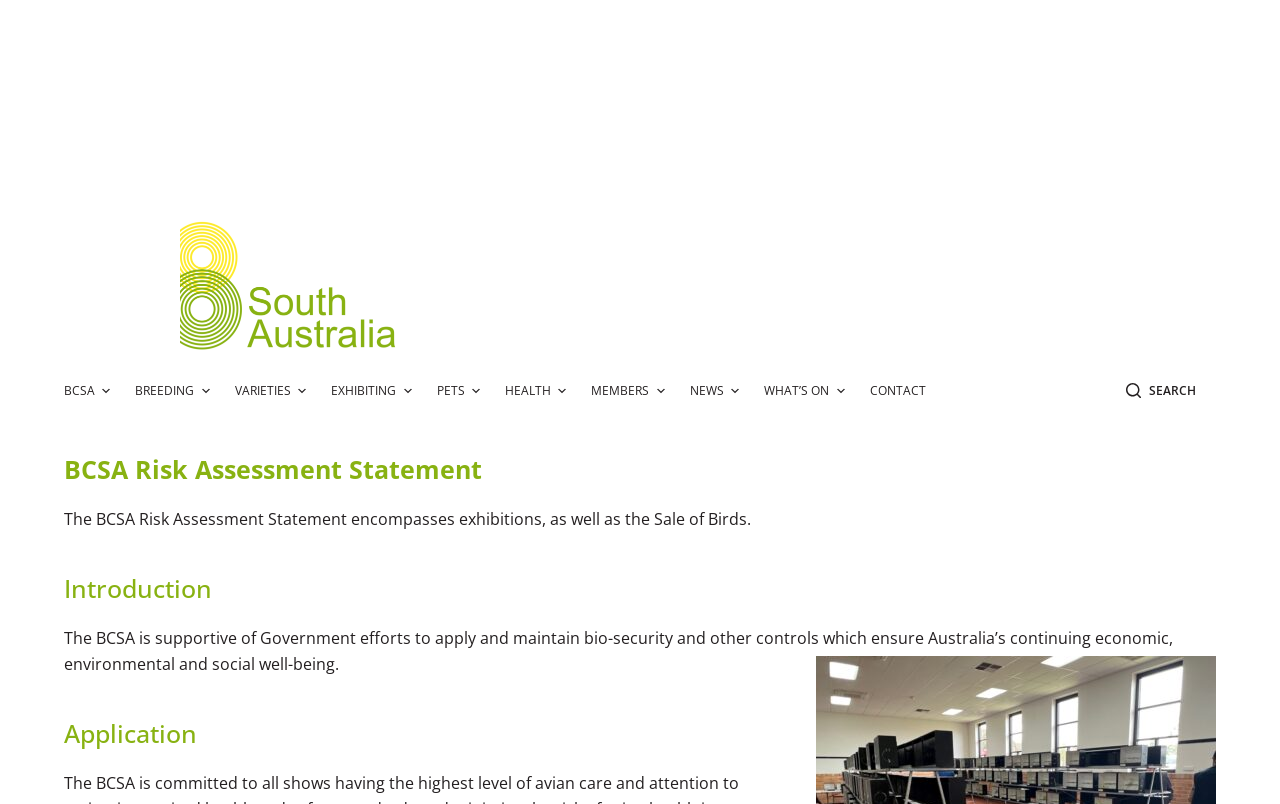Locate the heading on the webpage and return its text.

BCSA Risk Assessment Statement